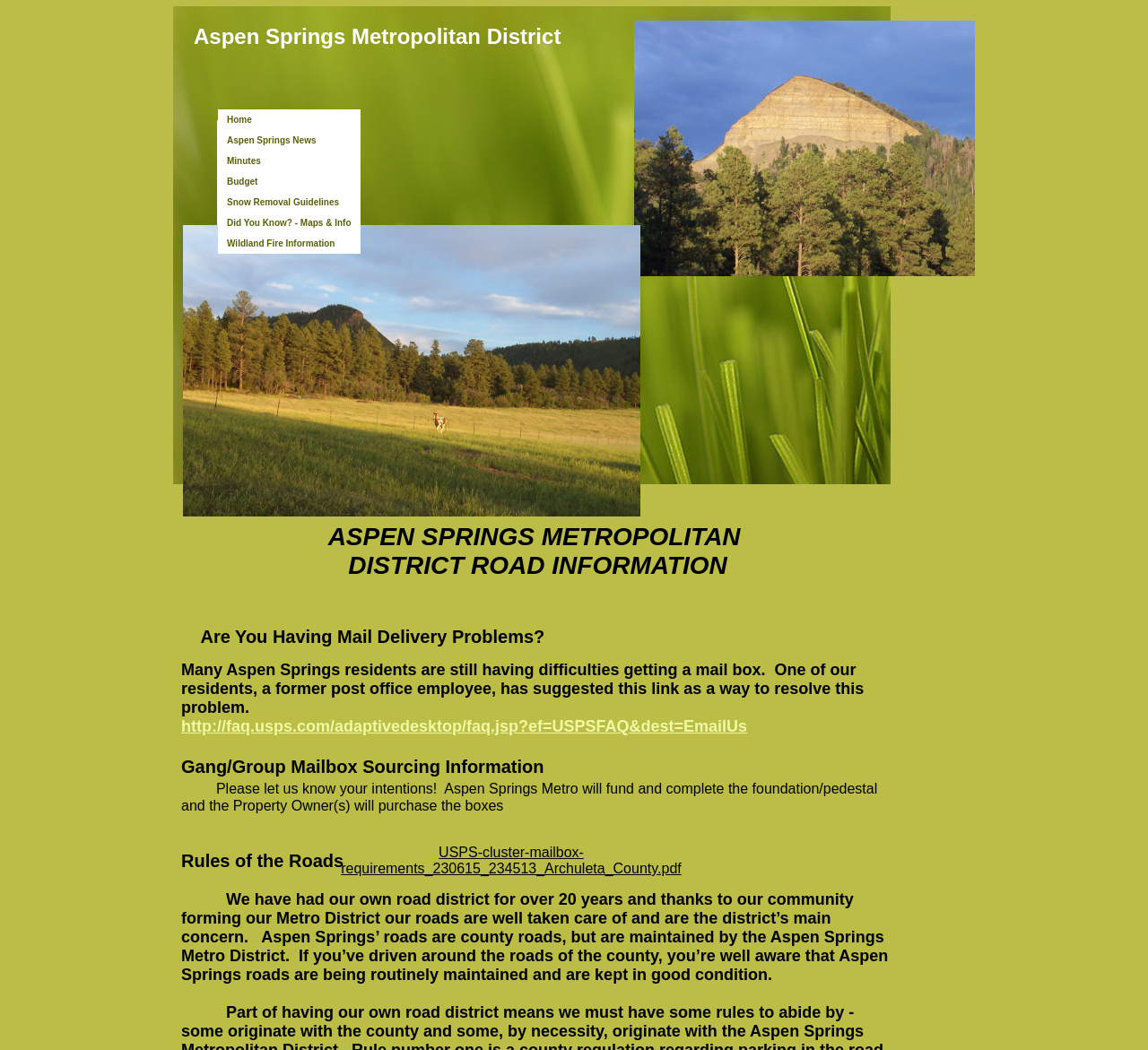Find the bounding box coordinates of the area to click in order to follow the instruction: "View Aspen Springs News".

[0.19, 0.124, 0.314, 0.143]